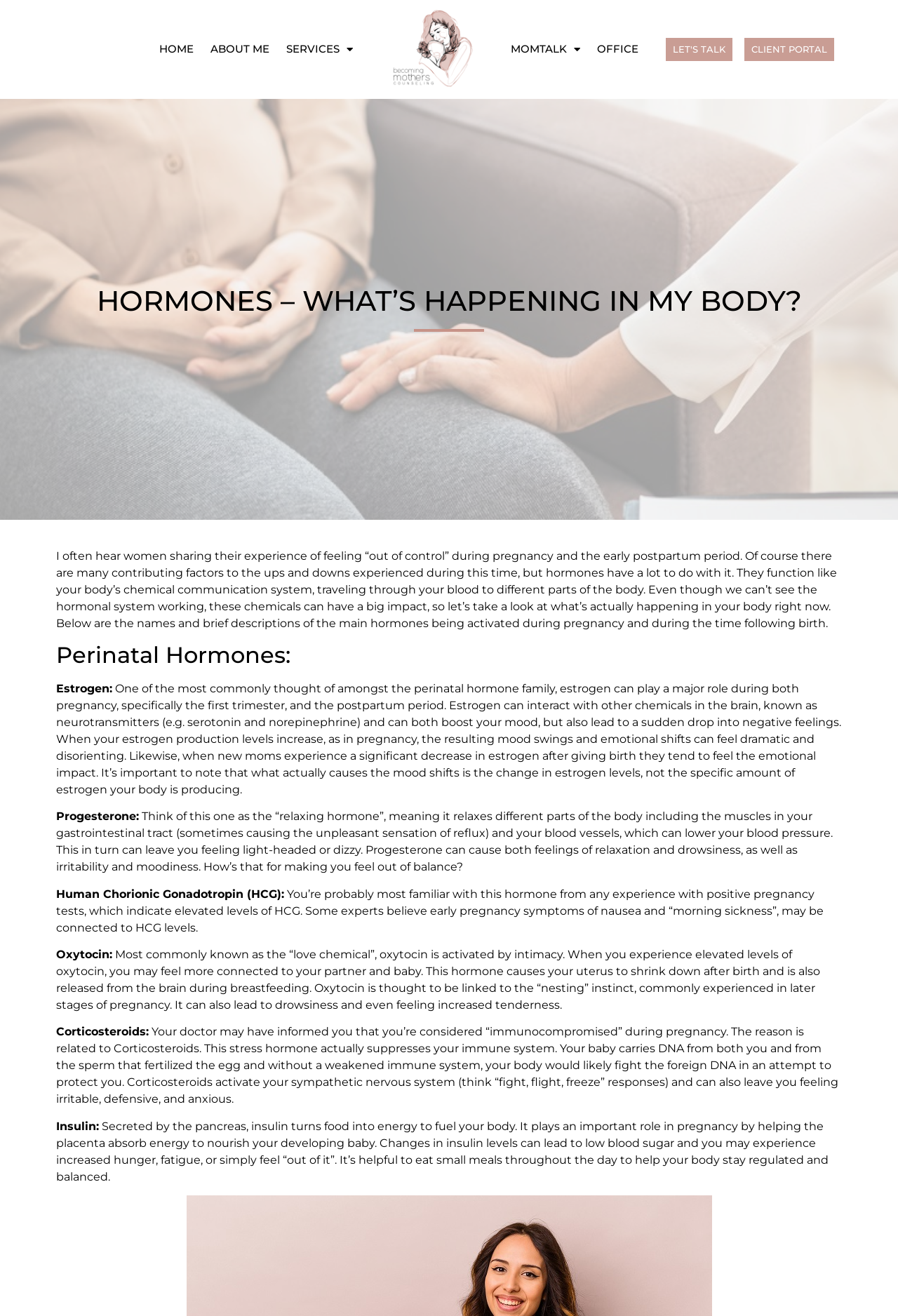Bounding box coordinates are to be given in the format (top-left x, top-left y, bottom-right x, bottom-right y). All values must be floating point numbers between 0 and 1. Provide the bounding box coordinate for the UI element described as: LET'S TALK

[0.741, 0.029, 0.815, 0.046]